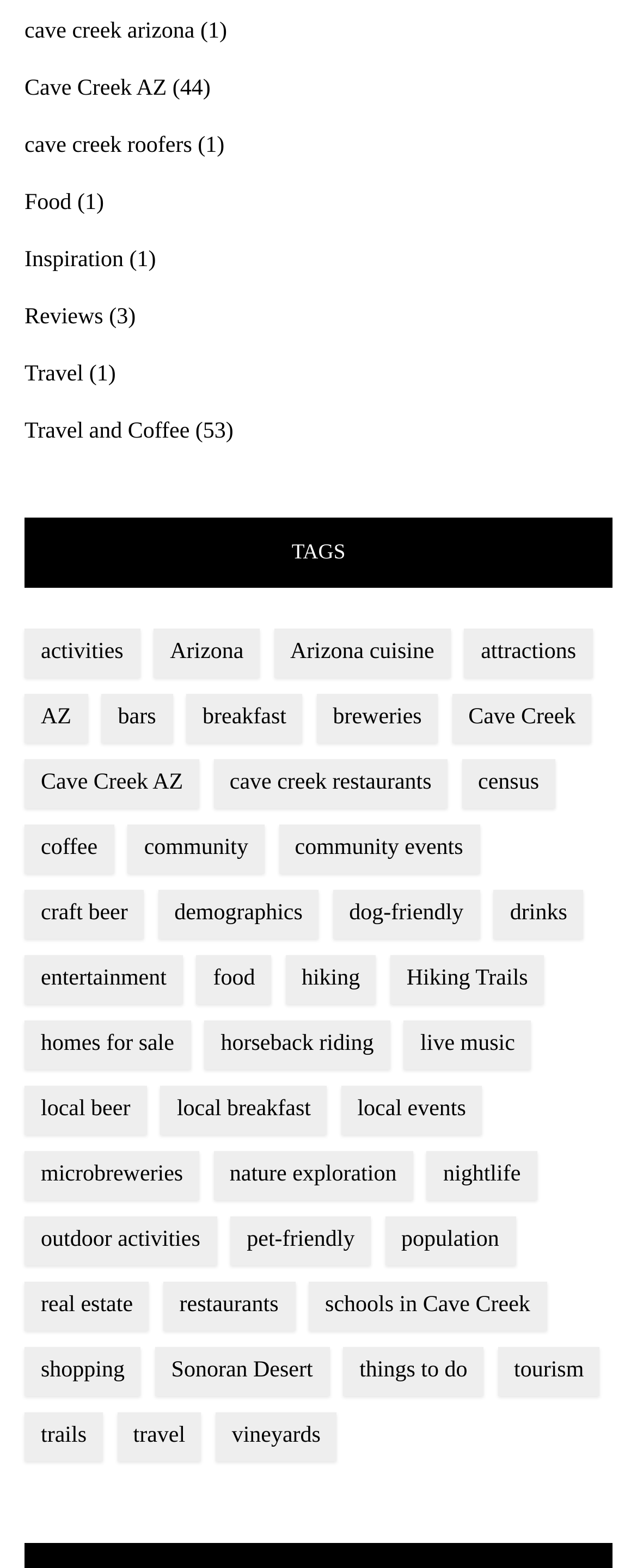Please specify the bounding box coordinates of the element that should be clicked to execute the given instruction: 'Click on 'Cave Creek Arizona''. Ensure the coordinates are four float numbers between 0 and 1, expressed as [left, top, right, bottom].

[0.038, 0.013, 0.305, 0.029]